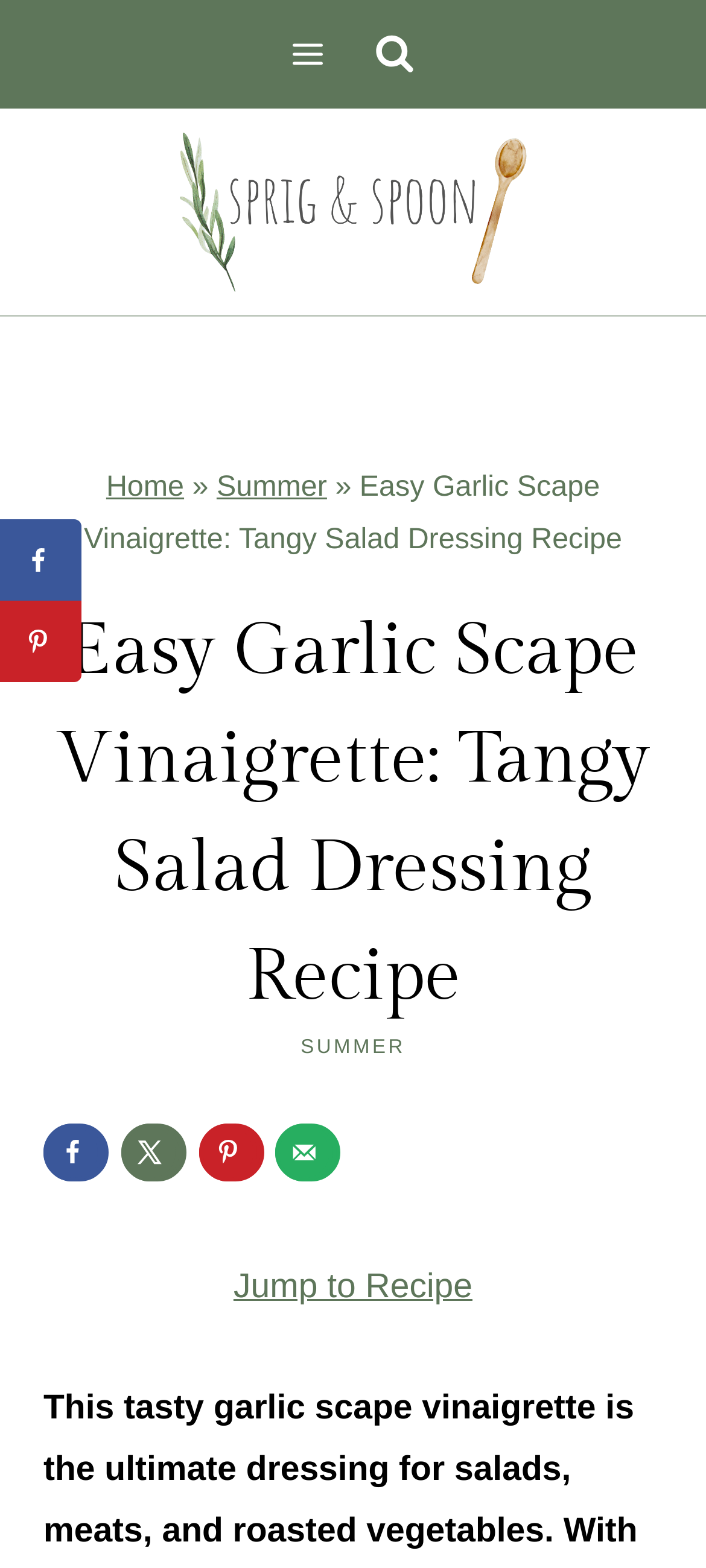Please locate the bounding box coordinates of the element that should be clicked to complete the given instruction: "View the search form".

[0.507, 0.011, 0.613, 0.058]